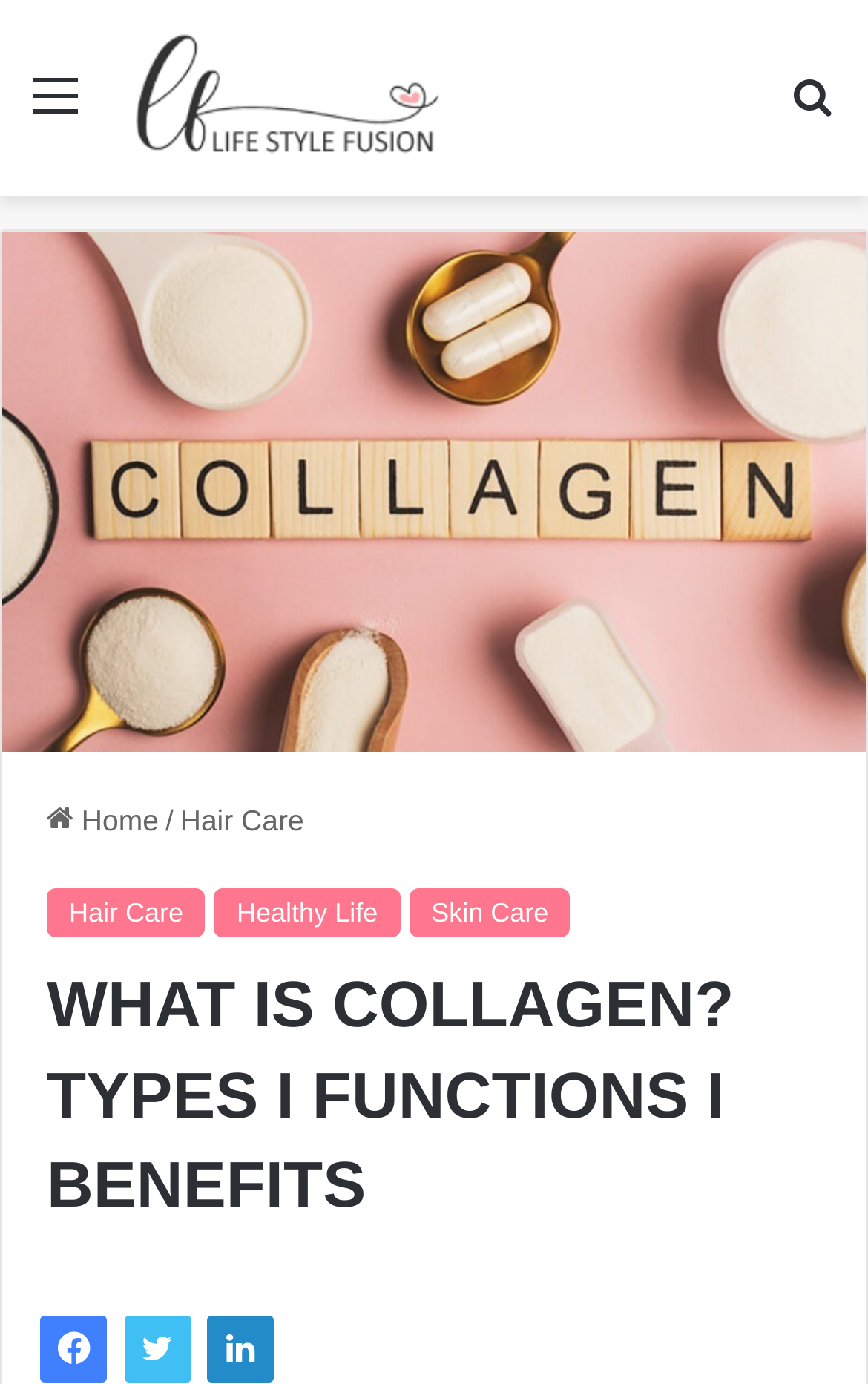Please extract and provide the main headline of the webpage.

WHAT IS COLLAGEN? TYPES I FUNCTIONS I BENEFITS